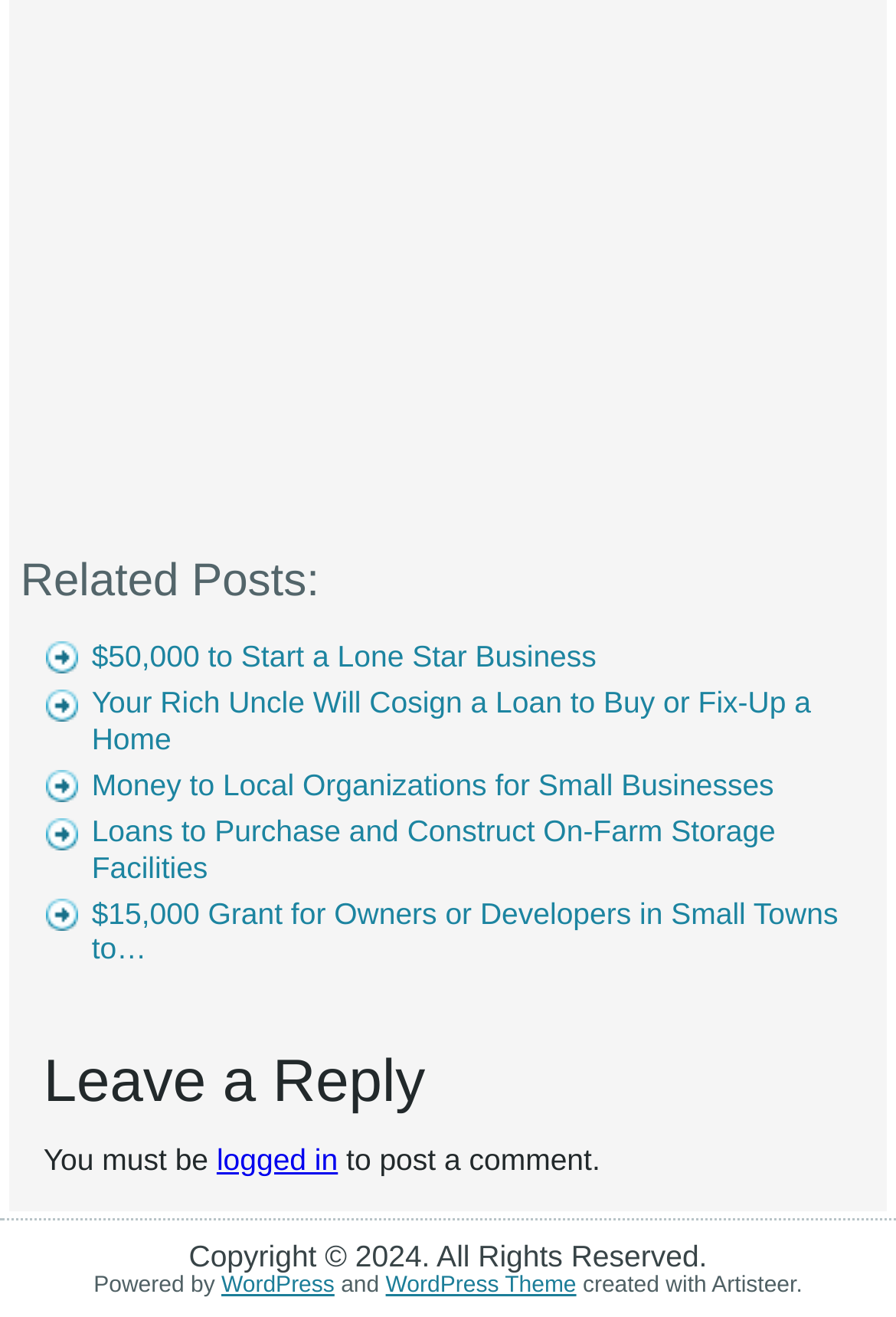What is the topic of the related posts?
Based on the screenshot, provide your answer in one word or phrase.

Business and loans